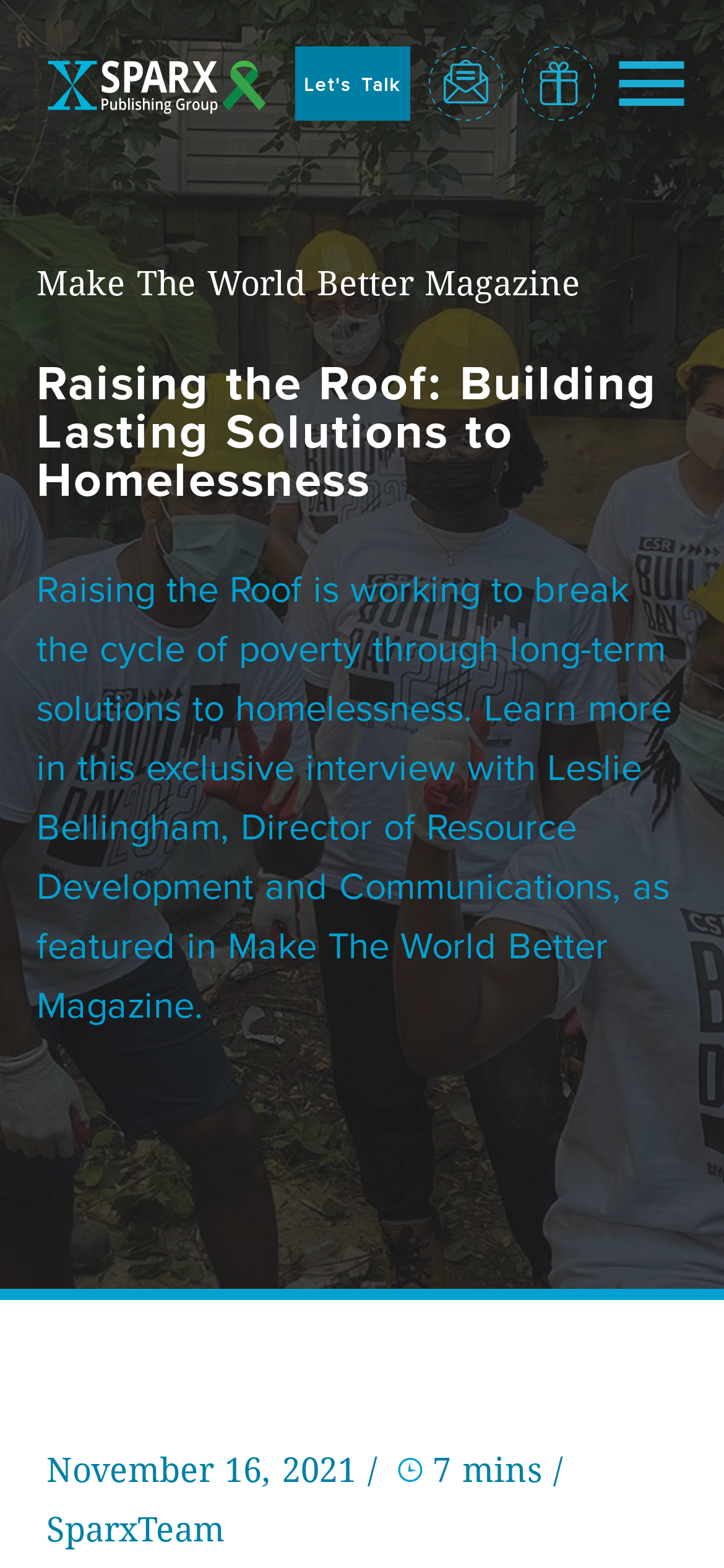What is the name of the magazine featured on the webpage?
Can you offer a detailed and complete answer to this question?

I found the name of the magazine by looking at the top-center of the webpage, where I saw a static text 'Make The World Better Magazine'. This suggests that the magazine featured on the webpage is called 'Make The World Better Magazine'.